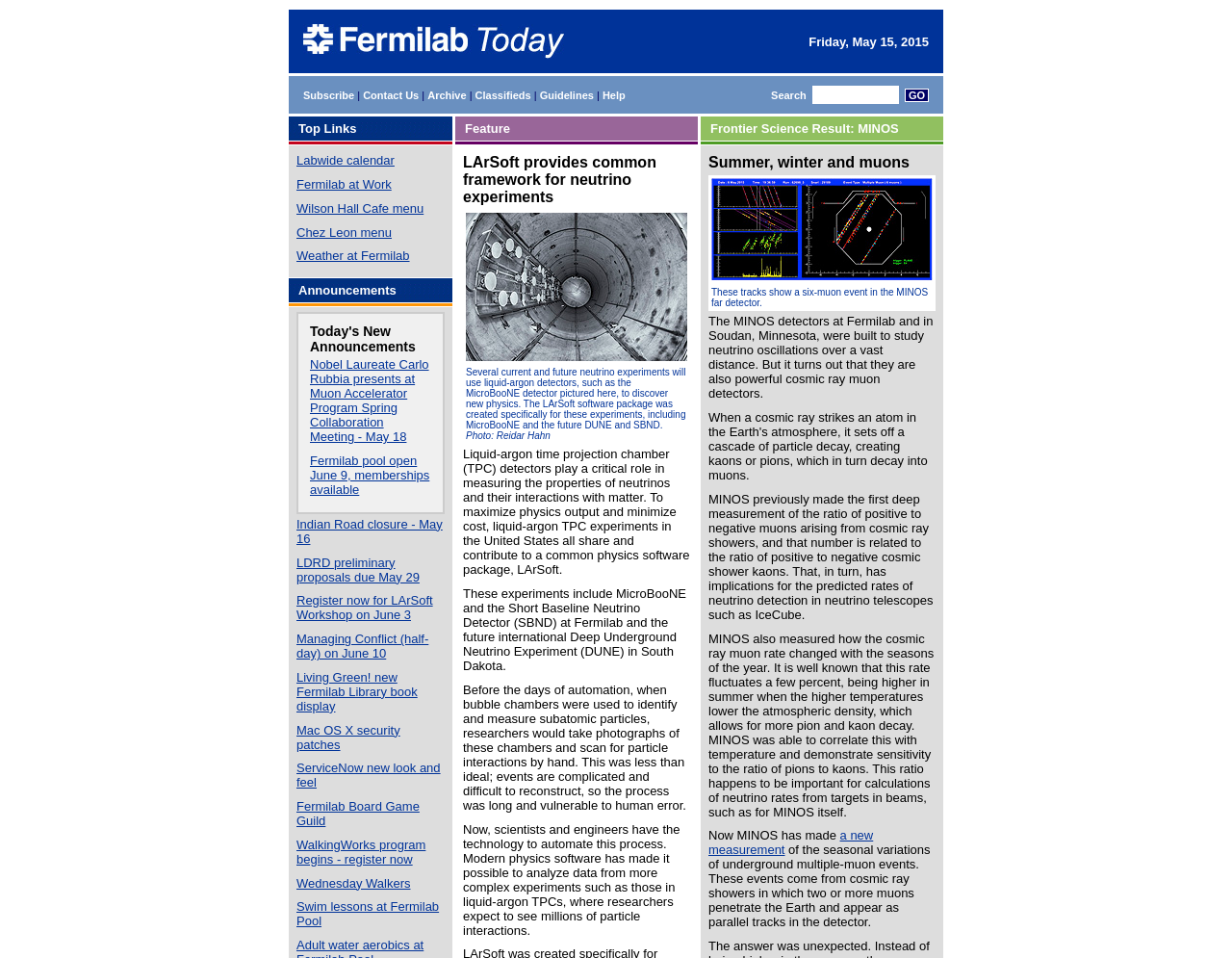Find the bounding box coordinates of the clickable region needed to perform the following instruction: "Click on Subscribe". The coordinates should be provided as four float numbers between 0 and 1, i.e., [left, top, right, bottom].

[0.246, 0.093, 0.288, 0.105]